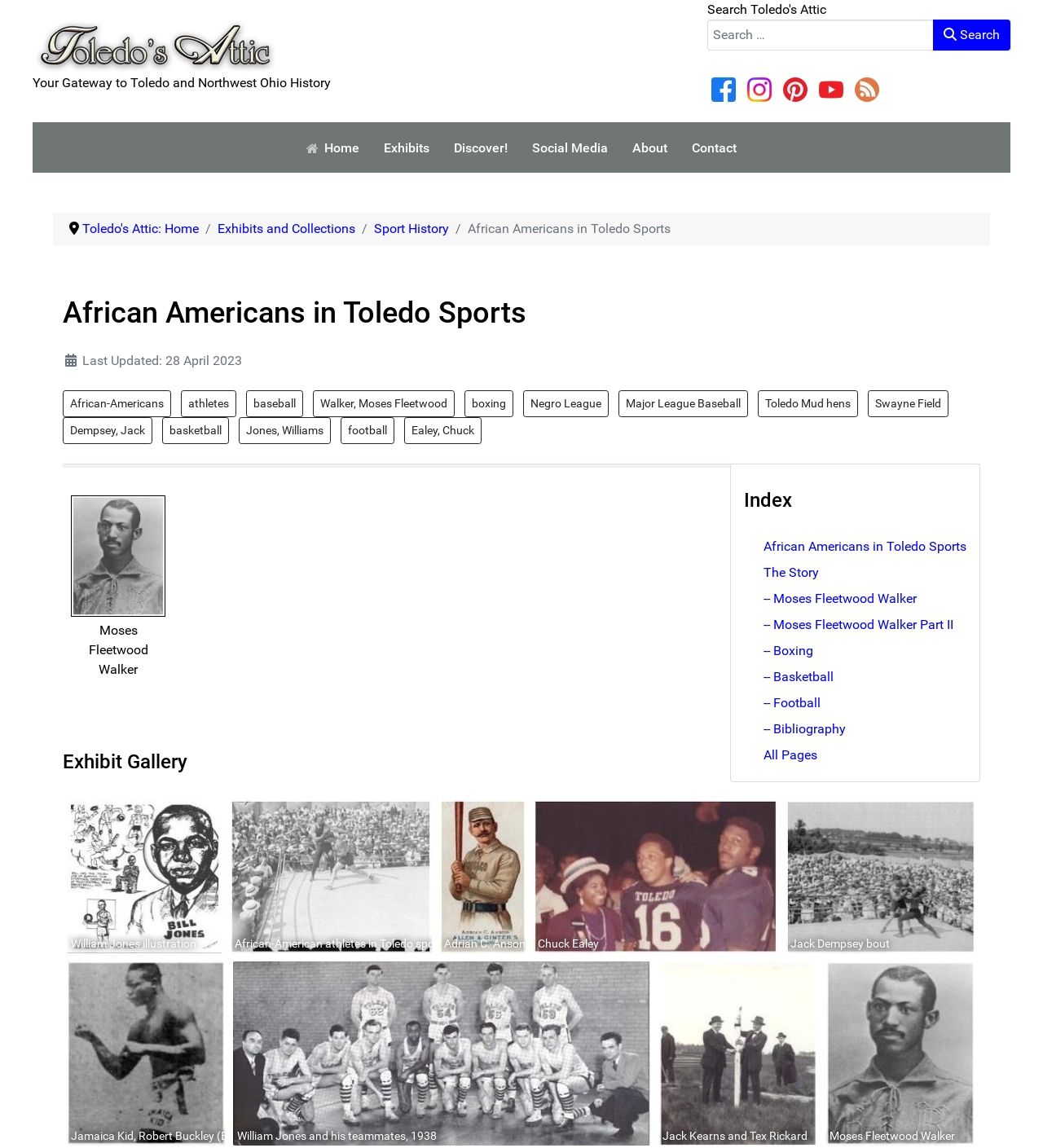Offer an in-depth caption of the entire webpage.

This webpage is dedicated to the history of African Americans in Toledo sports. At the top, there is a banner with the title "African Americans in Toledo Sports" and a link to "Your Gateway to Toledo and Northwest Ohio History" with an accompanying image. Below the banner, there is a search bar with a "Search" button and links to the website's social media pages, including Facebook, Instagram, Pinterest, and YouTube.

The main content of the webpage is divided into sections. The first section has a heading "African Americans in Toledo Sports" and a description list with links to various topics, including African-Americans, athletes, baseball, and boxing. Below this section, there is a horizontal separator line.

The next section has a heading "Index" and a list of links to different pages, including "The Story", "Moses Fleetwood Walker", "Boxing", "Basketball", "Football", and "Bibliography". This section also has a figure with an image and a caption "Moses Fleetwood Walker".

The following section has a heading "Exhibit Gallery" and a series of links to images with captions, including "William Jones illustration", "African-American athletes in Toledo sport history", "Adrian C. Anson", "Chuck Ealey", "Jack Dempsey bout", "Jamaica Kid, Robert Buckley (Bulkey)", "William Jones and his teammates, 1938", "Jack Kearns and Tex Rickard", and "Moses Fleetwood Walker". These images are arranged in a grid-like pattern.

At the bottom of the webpage, there is a navigation section with breadcrumbs, showing the current page's location within the website's hierarchy. There are also links to other pages, including "Home", "Exhibits", "Discover!", "Social Media", "About", and "Contact".